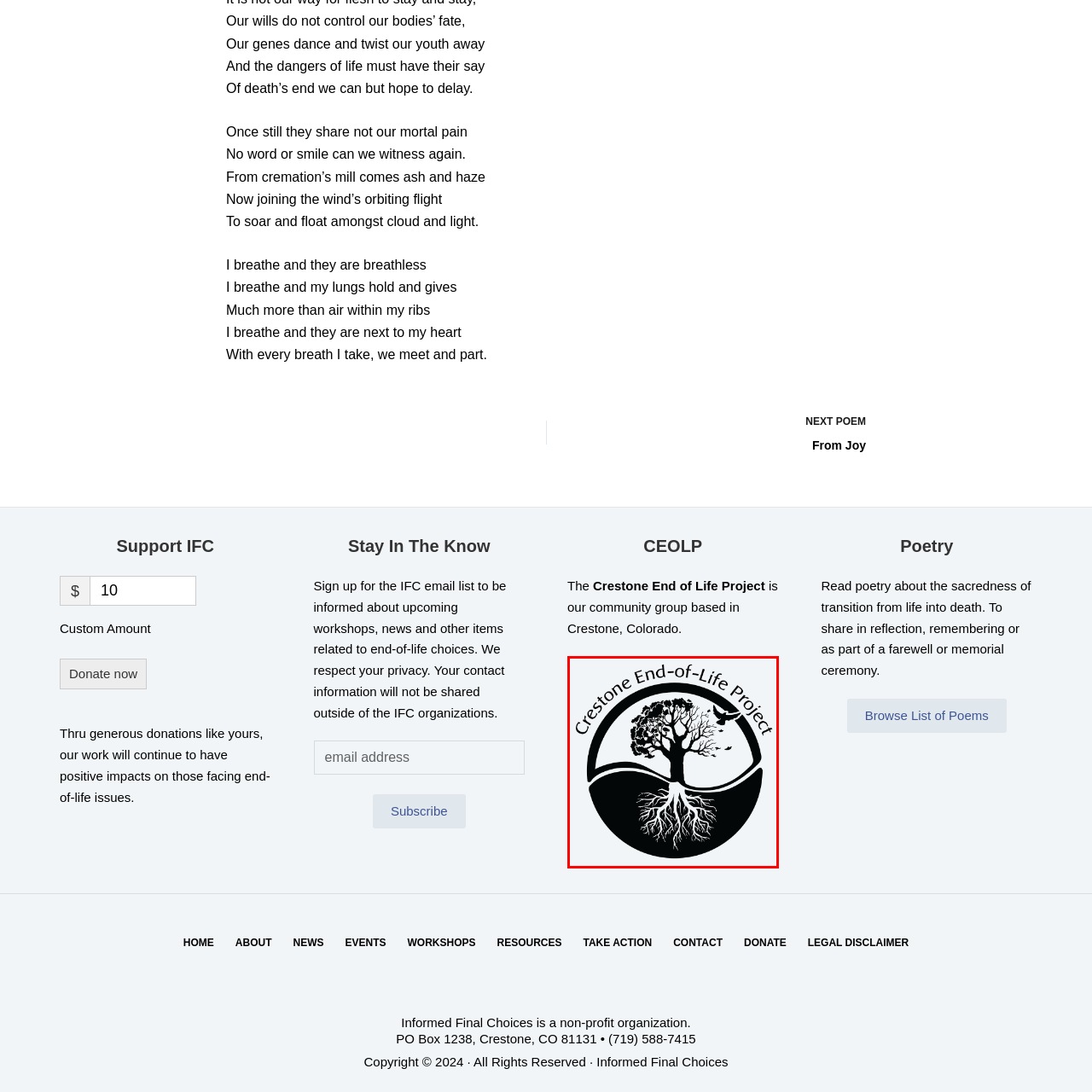Direct your attention to the part of the image marked by the red boundary and give a detailed response to the following question, drawing from the image: What is the focus of the Crestone End-of-Life Project?

The text encircling the logo reads 'Crestone End-of-Life Project', indicating its focus on end-of-life choices and support. The project's mission is to provide resources and community support for addressing end-of-life issues in Crestone, Colorado.